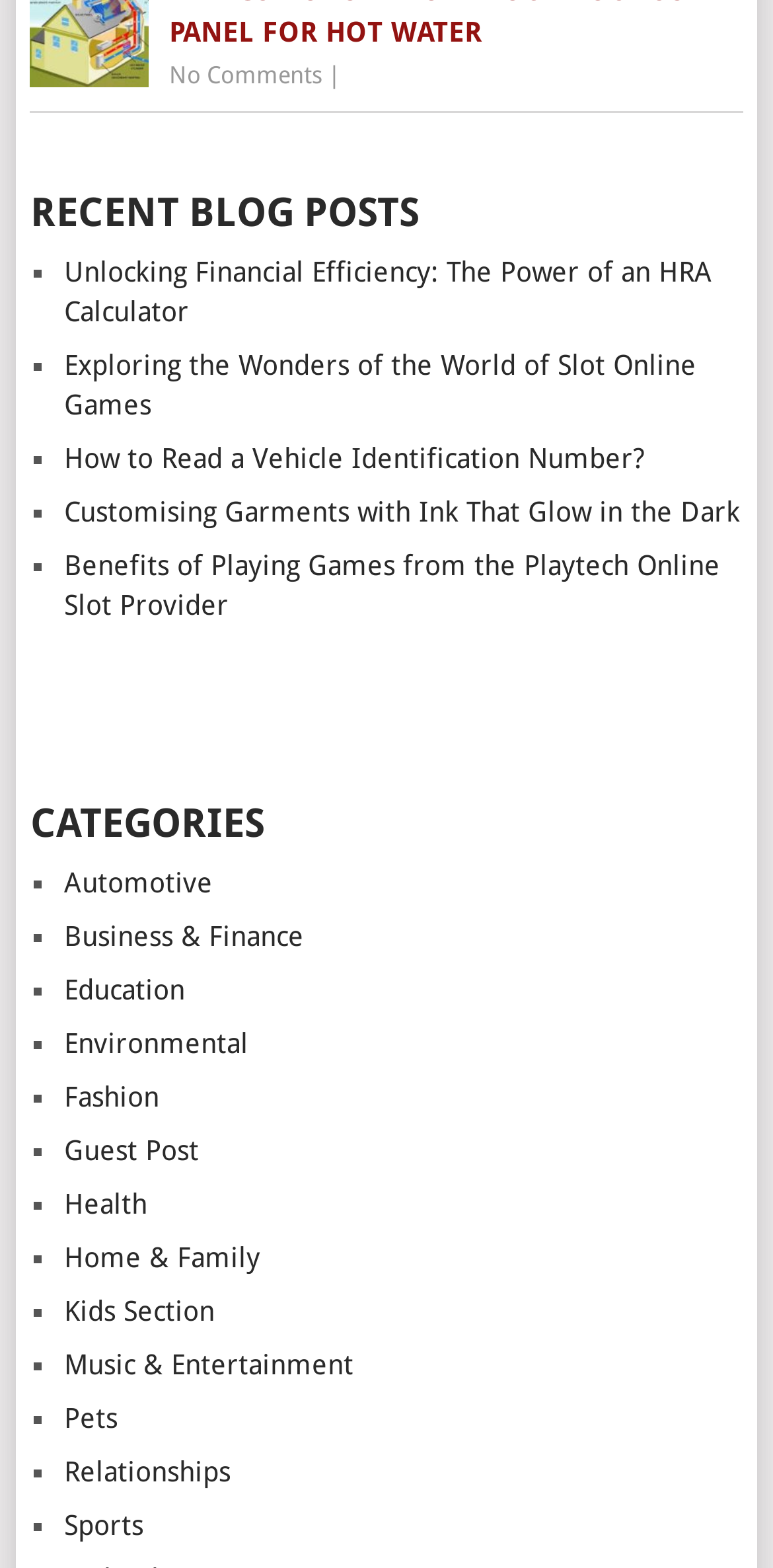What is the category with the most links?
Please provide a single word or phrase as your answer based on the image.

None